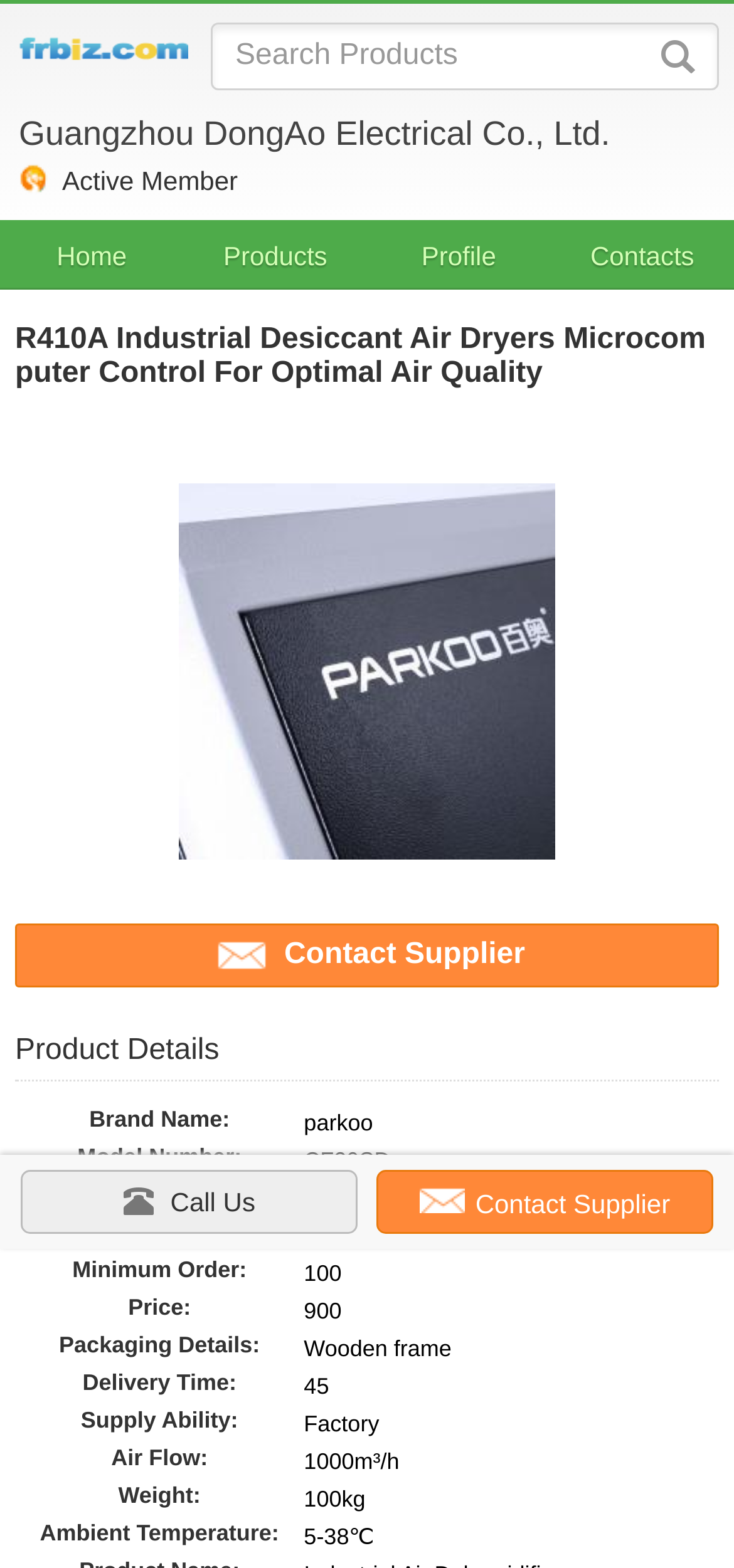Analyze and describe the webpage in a detailed narrative.

This webpage is about a product called "R410A Industrial Desiccant Air Dryers Microcomputer Control For Optimal Air Quality" from a company called Guangzhou DongAo Electrical Co., Ltd. At the top of the page, there is a logo on the left and a search bar on the right. Below the search bar, there are four navigation links: "Home", "Products", "Profile", and "Contacts".

The main content of the page is divided into two sections. On the left, there is a large image of the product, and on the right, there is a table with detailed product information. The table has several rows, each with a label on the left and a value on the right. The labels include "Brand Name", "Model Number", "Place of Origin", "Certification", "Minimum Order", "Price", "Packaging Details", "Delivery Time", "Supply Ability", "Air Flow", "Weight", and "Ambient Temperature". The values provide specific information about the product.

Below the product image, there are two buttons: "Contact Supplier" and "Call Us". There is also a heading that says "Product Details" above the table. Overall, the page provides detailed information about the product and allows users to contact the supplier for more information.